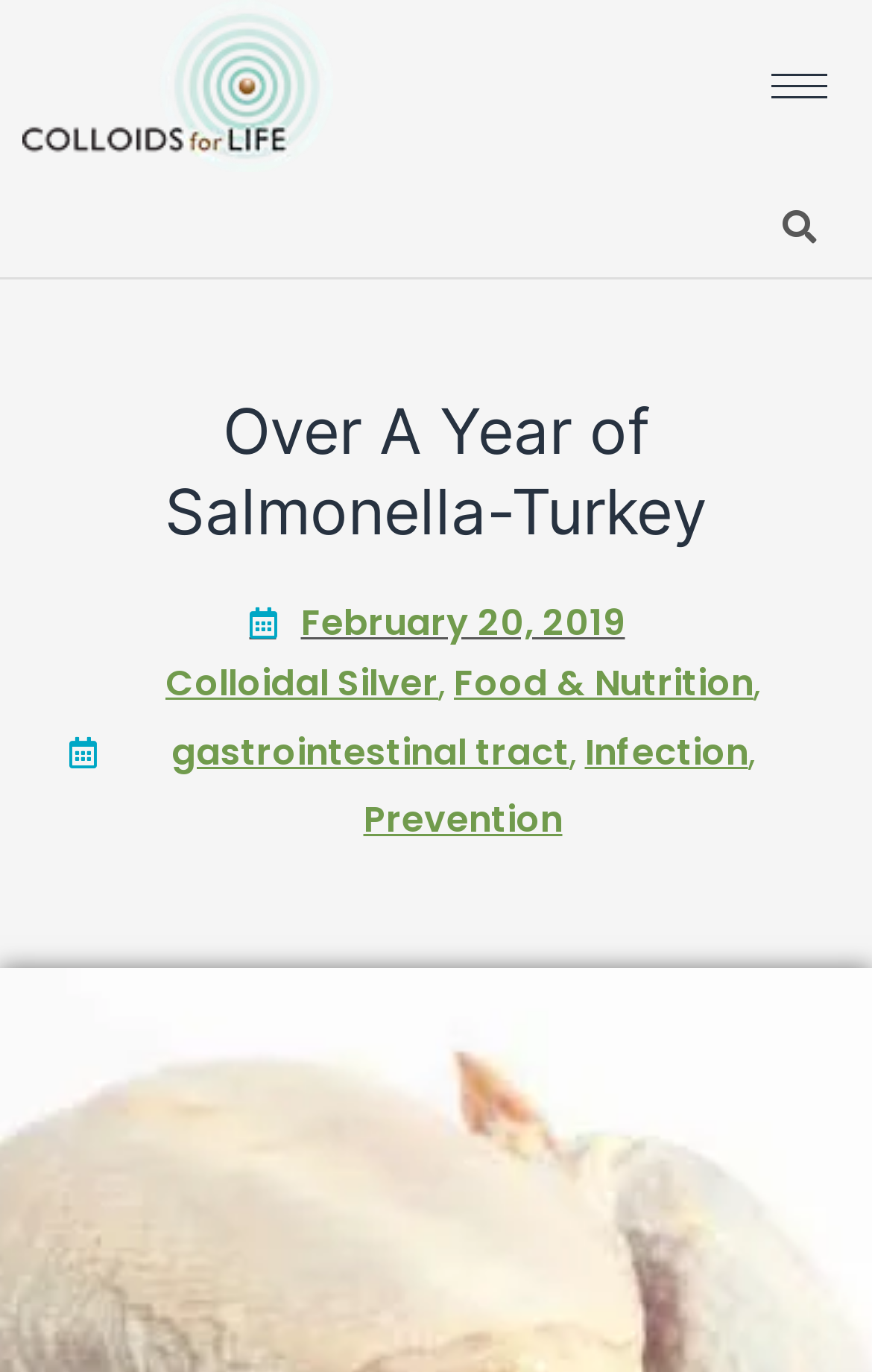Using the webpage screenshot, find the UI element described by name="s" title="Search". Provide the bounding box coordinates in the format (top-left x, top-left y, bottom-right x, bottom-right y), ensuring all values are floating point numbers between 0 and 1.

[0.853, 0.134, 0.962, 0.193]